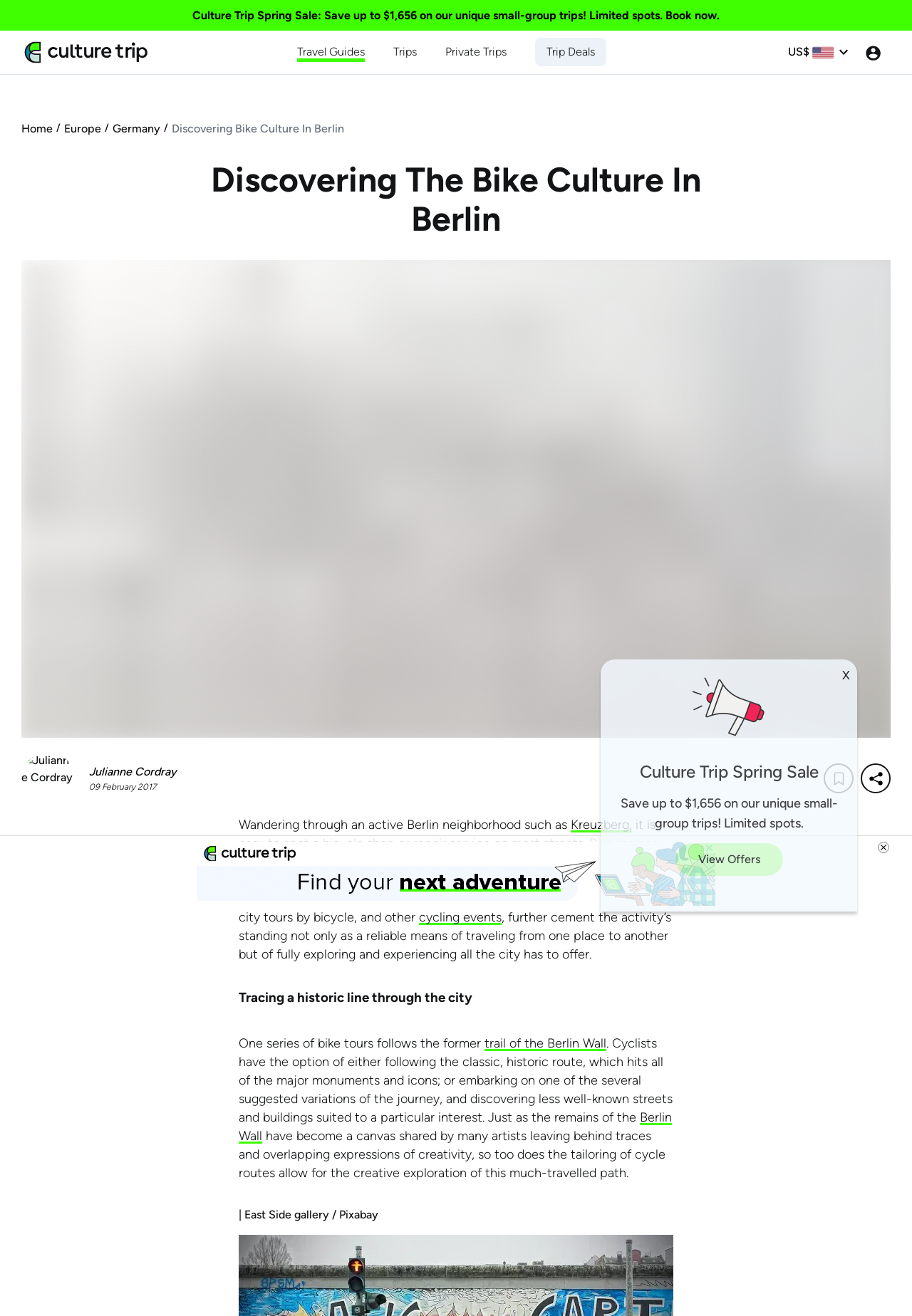Please determine the bounding box coordinates of the element to click on in order to accomplish the following task: "View 'Trip Deals'". Ensure the coordinates are four float numbers ranging from 0 to 1, i.e., [left, top, right, bottom].

[0.599, 0.033, 0.652, 0.046]